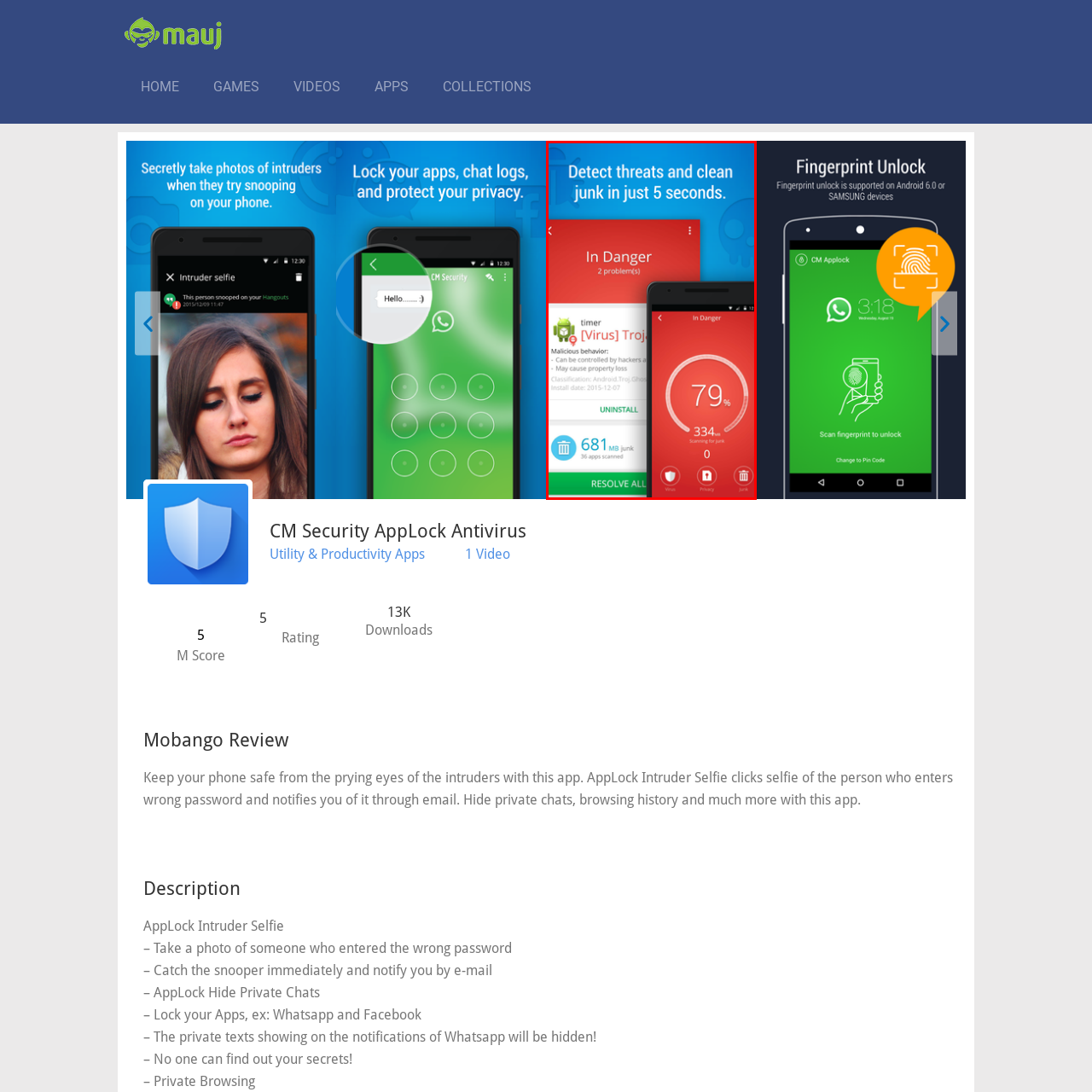Give an in-depth description of the image within the red border.

The image showcases an interface from the CM Security AppLock Antivirus application, featuring a prominent alert titled "In Danger" that indicates there are two identified problems. The design emphasizes urgency with a bold red background signifying potential threats. Below the warning, a timer indicates a countdown, accompanied by a description outlining malicious behavior attributed to a detected trojan virus. The interface also displays the amount of junk data detected, quantified as 681 MB, along with details about the number of apps scanned—33 in total. A prominent button labeled "RESOLVE ALL" suggests immediate action to rectify the identified issues. This visually engaging layout conveys the app's purpose of protecting user devices from threats and optimizing performance by cleaning unwanted data.